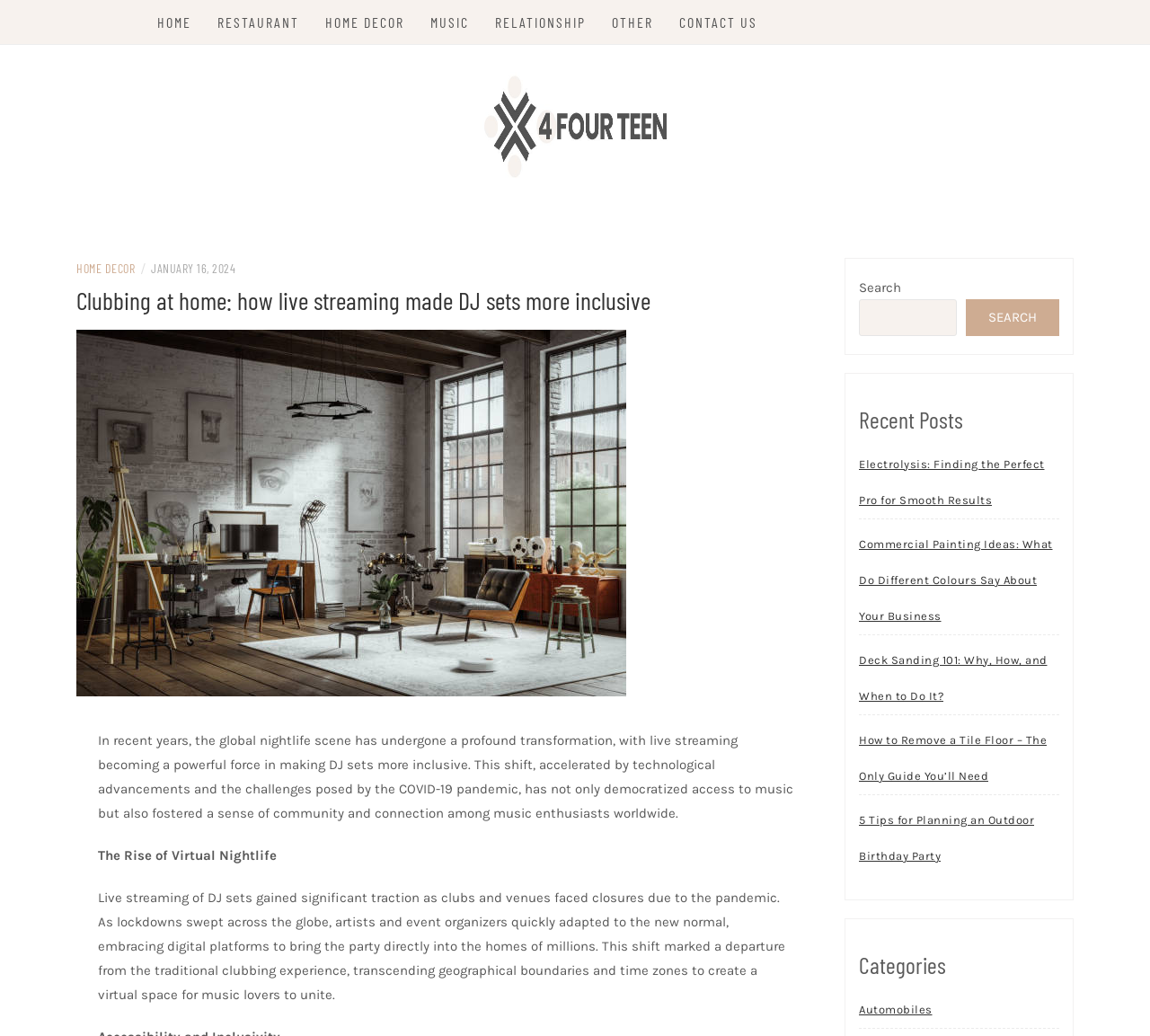Please find the bounding box coordinates of the clickable region needed to complete the following instruction: "Check the Terms of Service". The bounding box coordinates must consist of four float numbers between 0 and 1, i.e., [left, top, right, bottom].

None